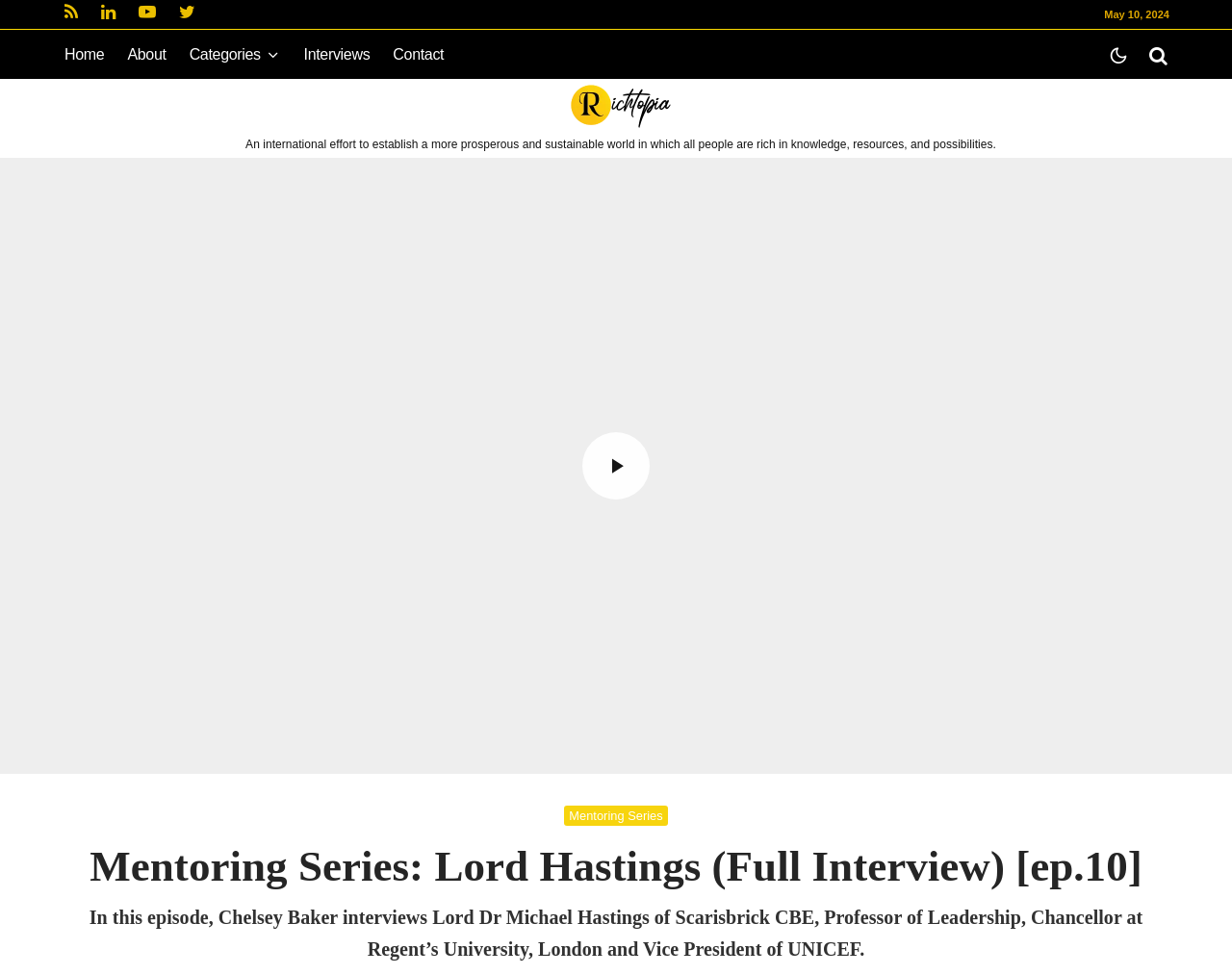Provide a single word or phrase answer to the question: 
What is the name of the university where Lord Hastings is Chancellor?

Regent’s University, London